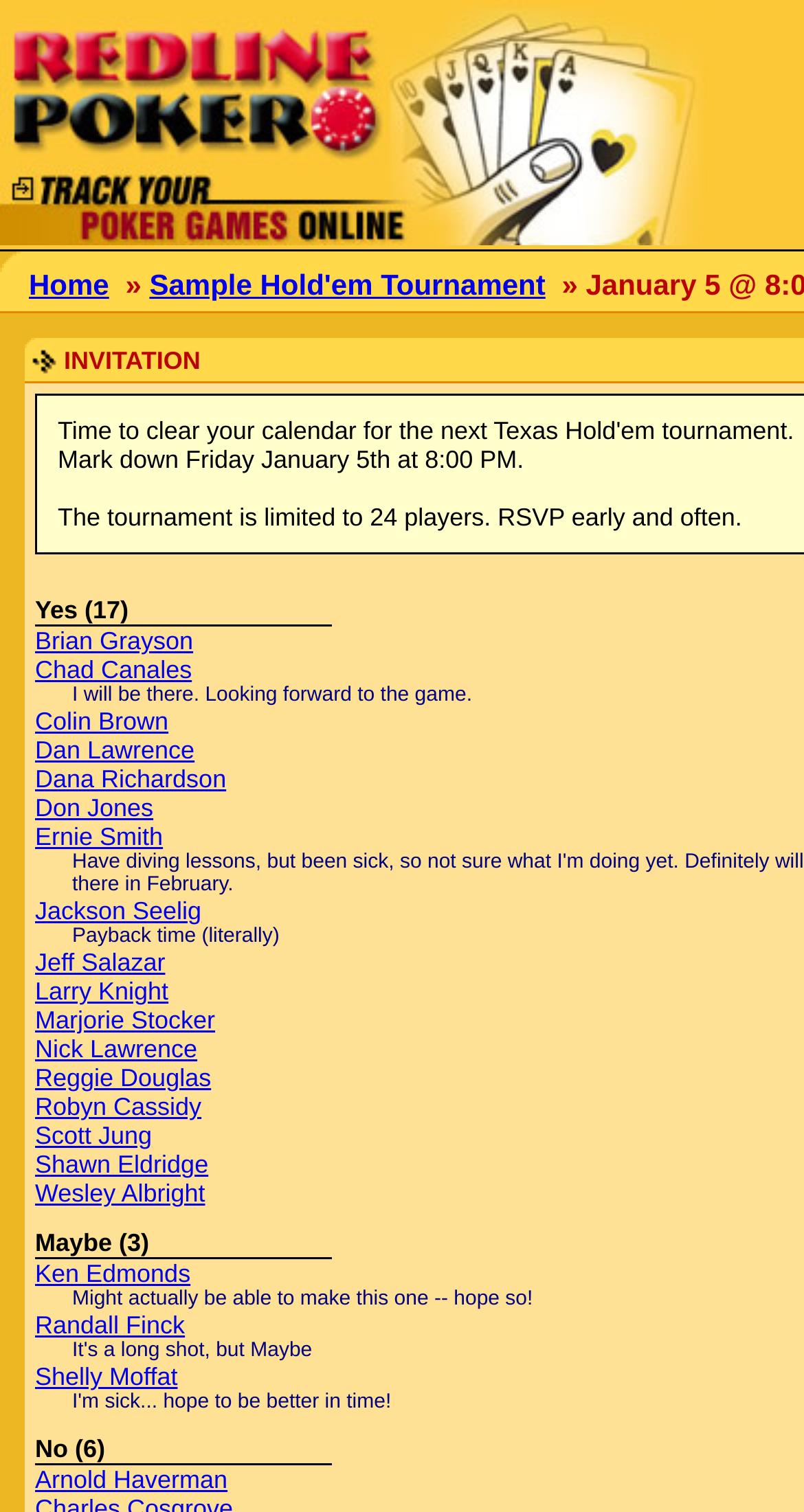Can you find the bounding box coordinates for the element that needs to be clicked to execute this instruction: "Check Brian Grayson's profile"? The coordinates should be given as four float numbers between 0 and 1, i.e., [left, top, right, bottom].

[0.044, 0.414, 0.24, 0.433]